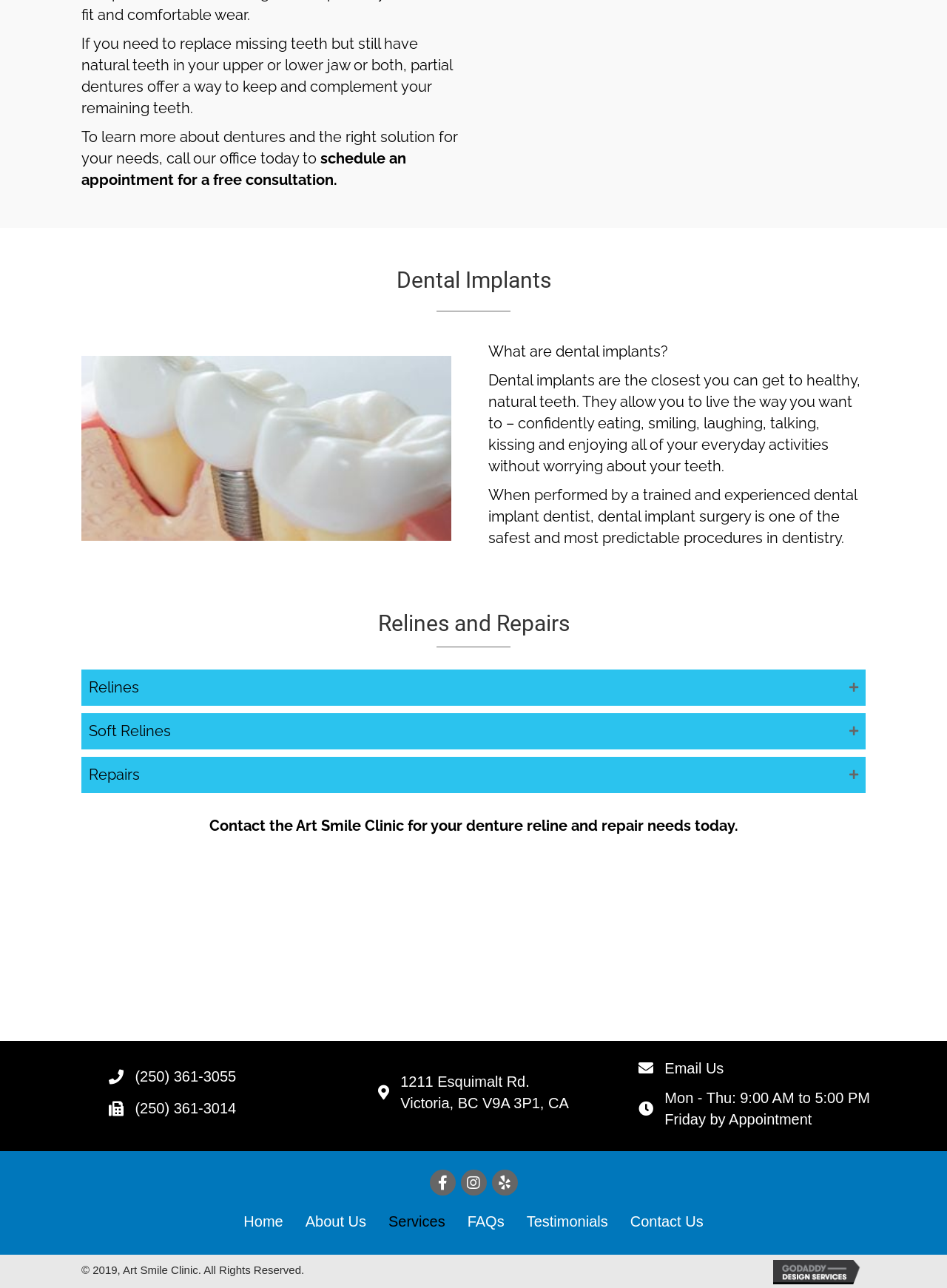Examine the image and give a thorough answer to the following question:
What is the clinic's email address?

I found the clinic's email address by looking at the bottom of the webpage, where the contact information is typically located. The email address is listed as 'Email Us', which is likely a link to a contact form or email address.